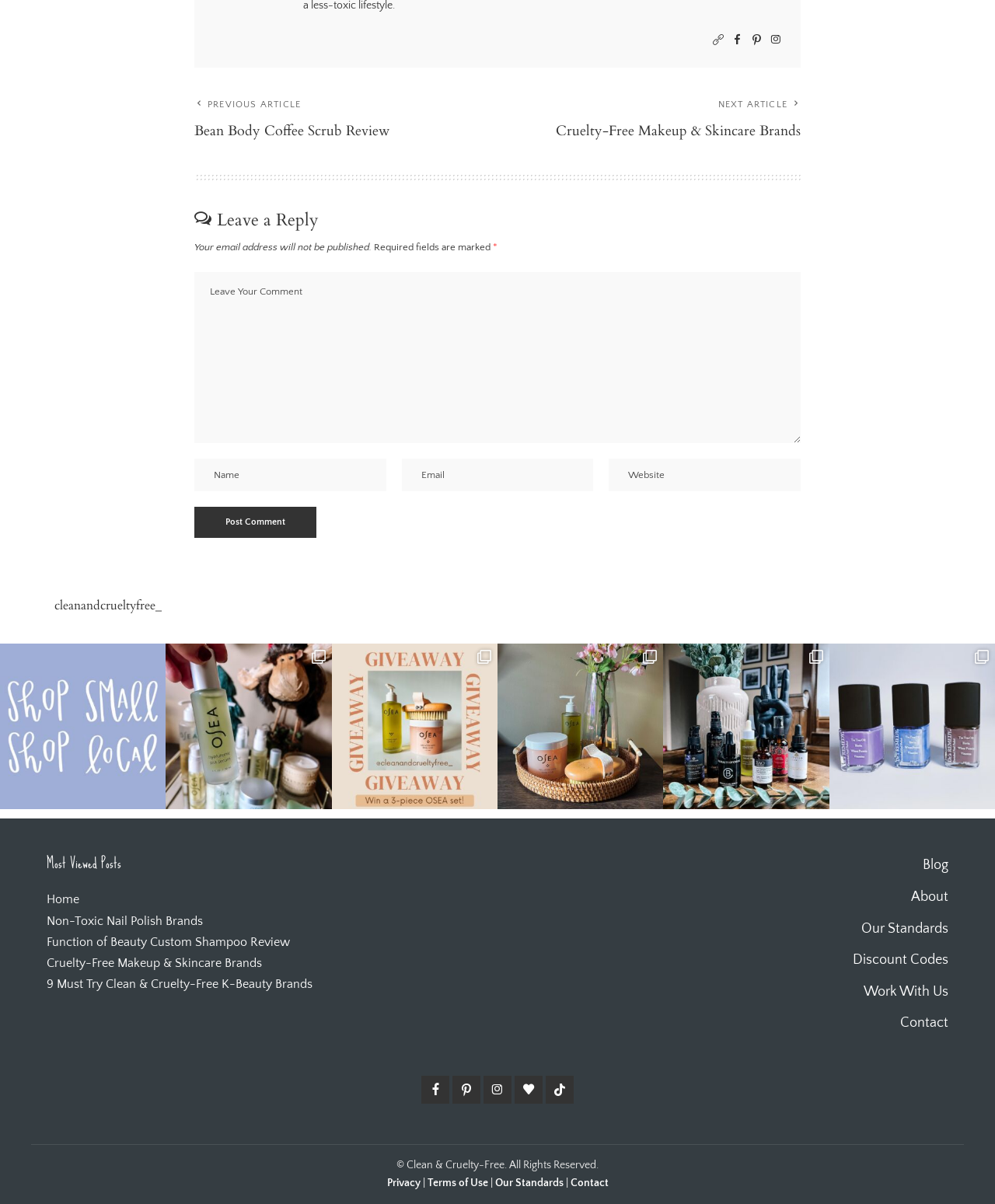Find the bounding box coordinates of the element to click in order to complete this instruction: "Read the article about clean and cruelty-free brands". The bounding box coordinates must be four float numbers between 0 and 1, denoted as [left, top, right, bottom].

[0.0, 0.535, 0.167, 0.672]